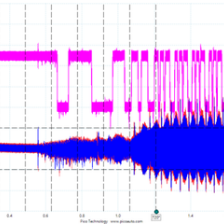Offer a detailed explanation of the image.

The image presents a waveform analysis captured from a PicoScope, illustrating the testing results for a crankshaft position sensor on a Fiat Panda. The graph features fluctuating signals in vibrant blue and magenta, representing the inductive voltage readings over time as the engine undergoes various operational states. Notably, the waveform’s pattern may suggest irregularities in the crank sensor's performance, possibly linked to impact damage observed on the phonic wheel. The distinct variations in amplitude reflect the engine's changing speeds and conditions, underscoring the critical role of precise voltage readings in diagnosing engine issues. This analysis was essential in addressing the engine's failure to maintain operation, ultimately leading to effective repairs with a new phonic wheel.